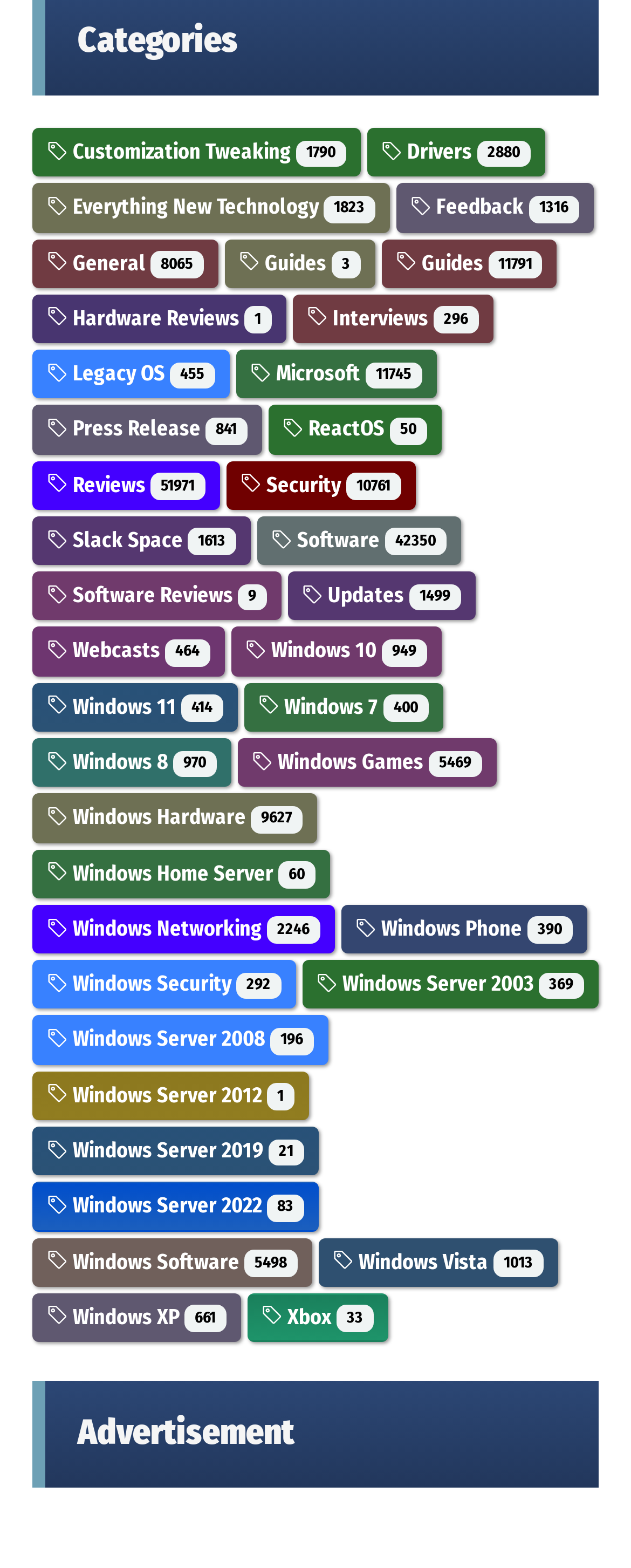Please find the bounding box coordinates of the element's region to be clicked to carry out this instruction: "Check out Windows 10 news".

[0.389, 0.407, 0.676, 0.423]